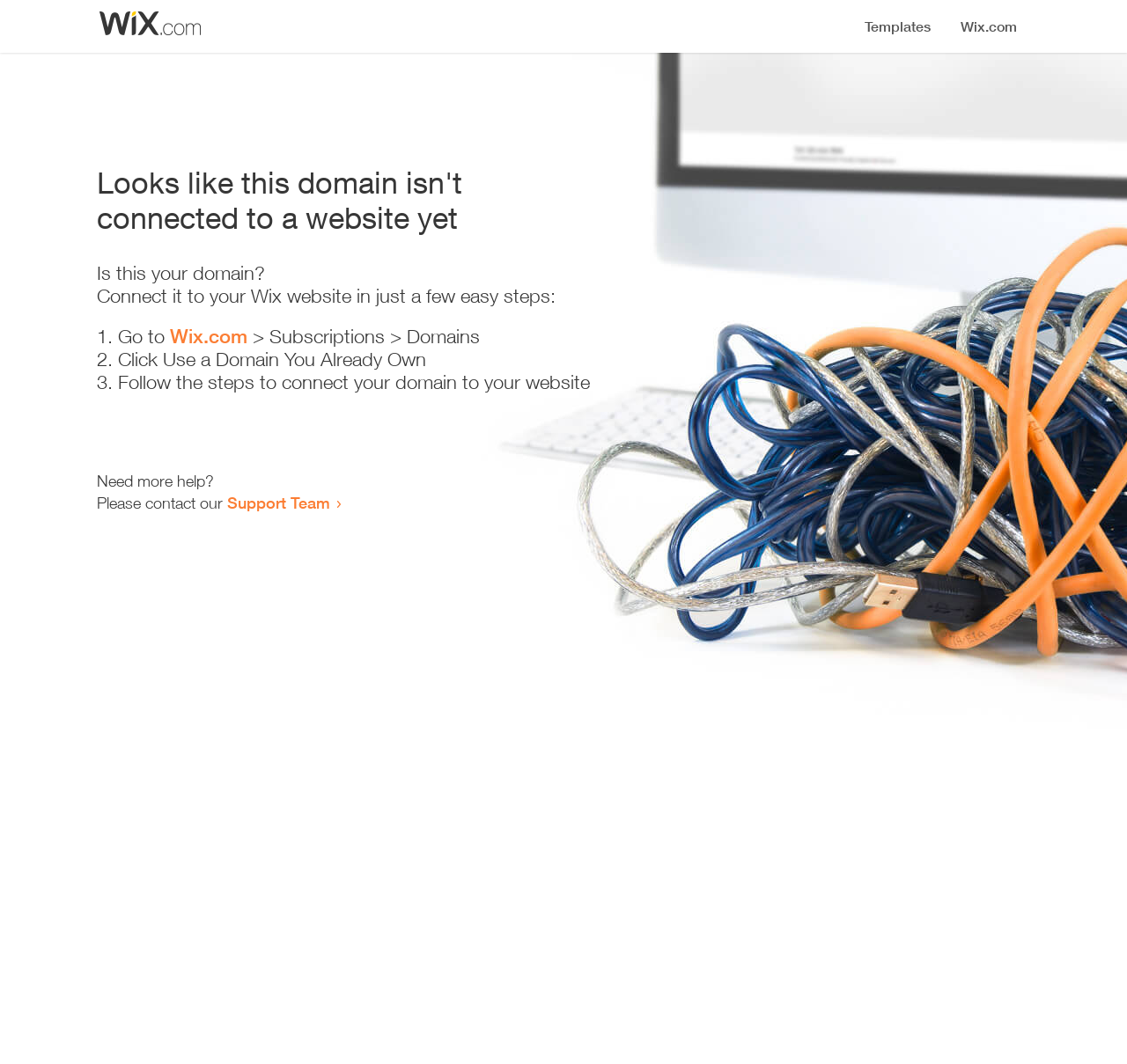Offer a meticulous description of the webpage's structure and content.

This webpage appears to be an error page, indicating that a domain is not connected to a website yet. At the top, there is a small image, likely a logo or icon. Below the image, a prominent heading reads "Looks like this domain isn't connected to a website yet". 

Underneath the heading, there is a series of instructions to connect the domain to a Wix website. The instructions are presented in a step-by-step format, with each step numbered and accompanied by a brief description. The first step is to go to Wix.com, followed by navigating to the Subscriptions and Domains section. The second step is to click "Use a Domain You Already Own", and the third step is to follow the instructions to connect the domain to the website.

At the bottom of the page, there is a section offering additional help, with a message "Need more help?" followed by an invitation to contact the Support Team via a link.